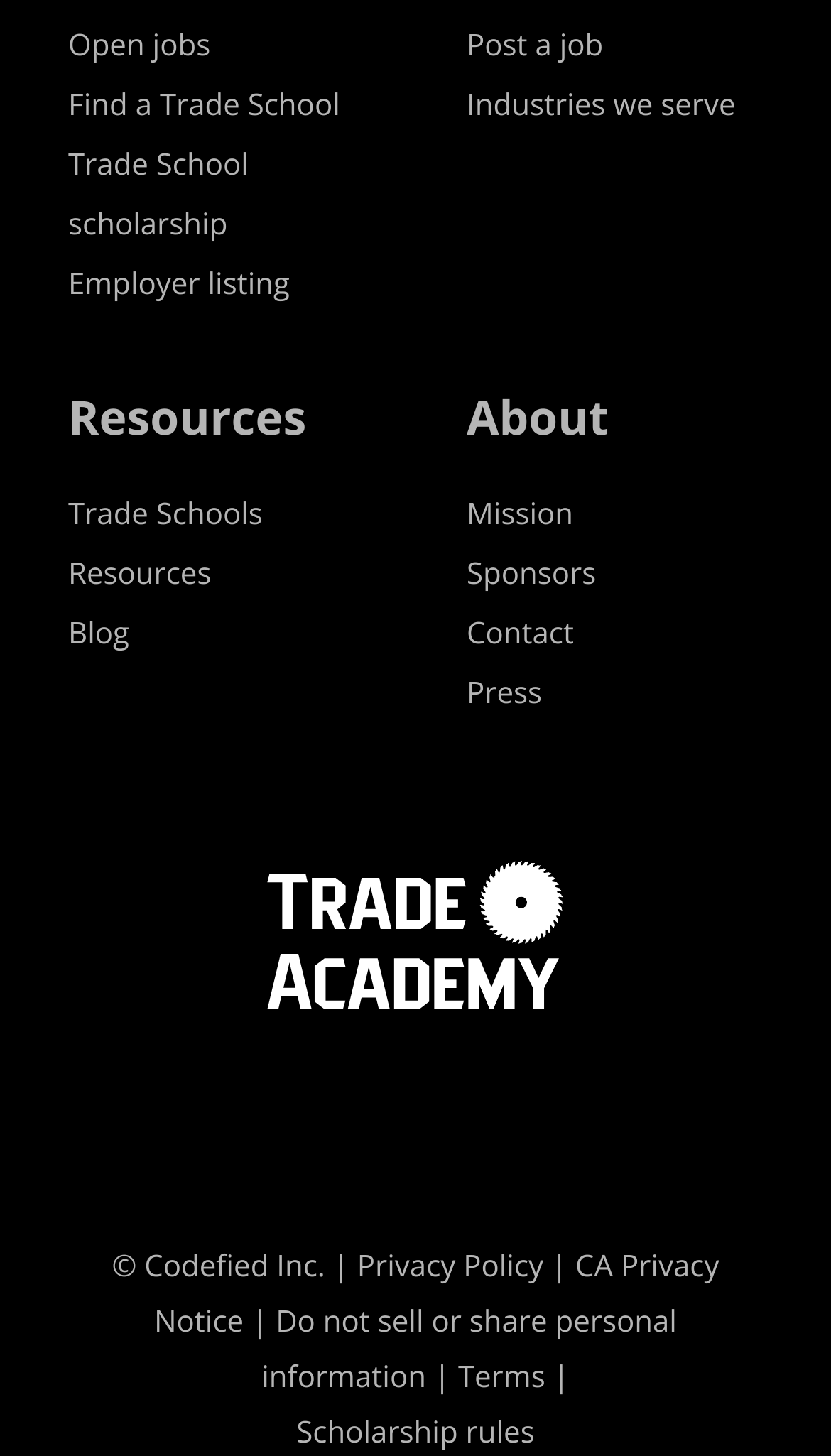Predict the bounding box coordinates of the area that should be clicked to accomplish the following instruction: "Explore plywood sheets". The bounding box coordinates should consist of four float numbers between 0 and 1, i.e., [left, top, right, bottom].

None